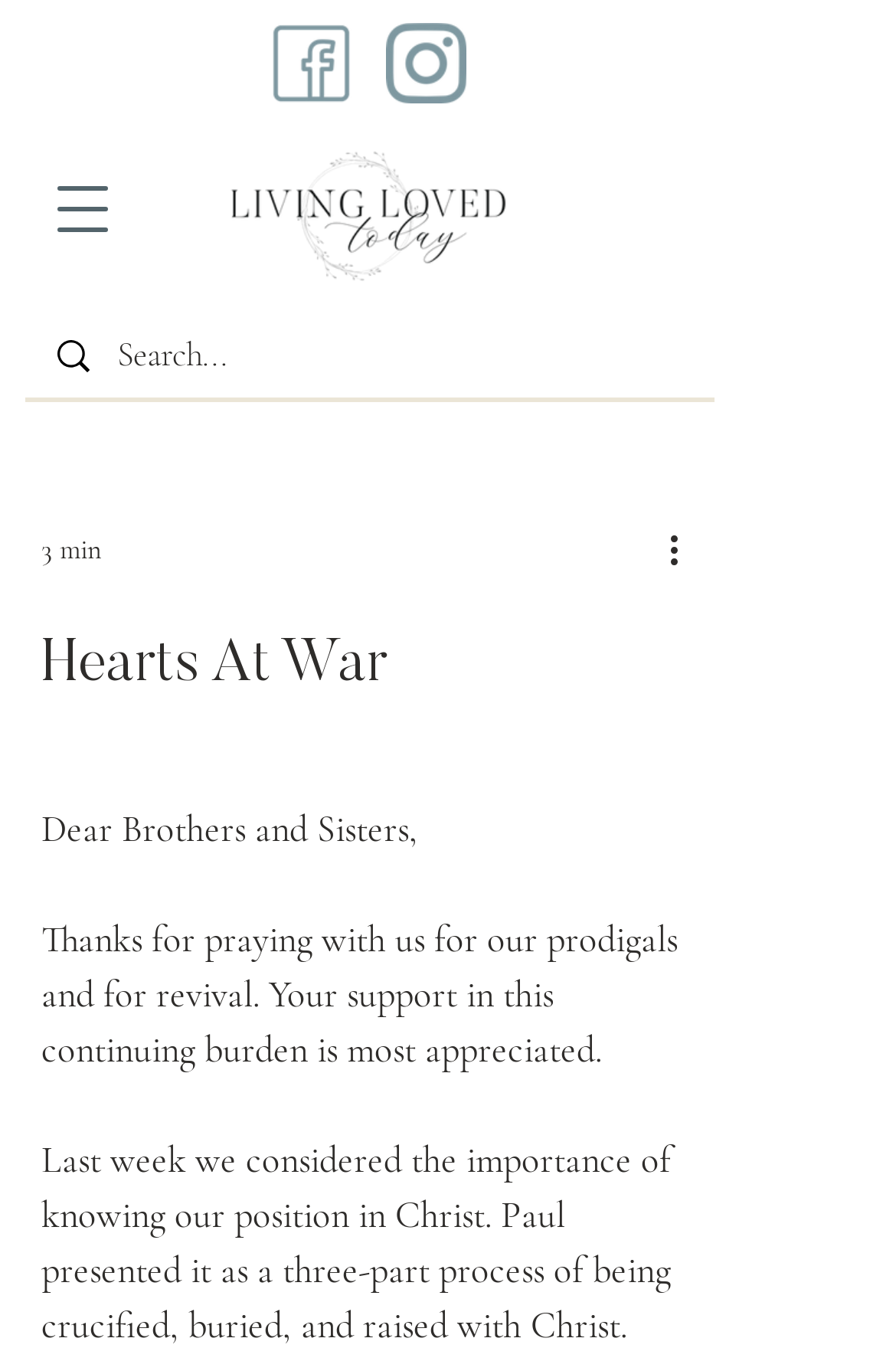Extract the bounding box for the UI element that matches this description: "aria-label="instagramcolors-02"".

[0.303, 0.017, 0.392, 0.076]